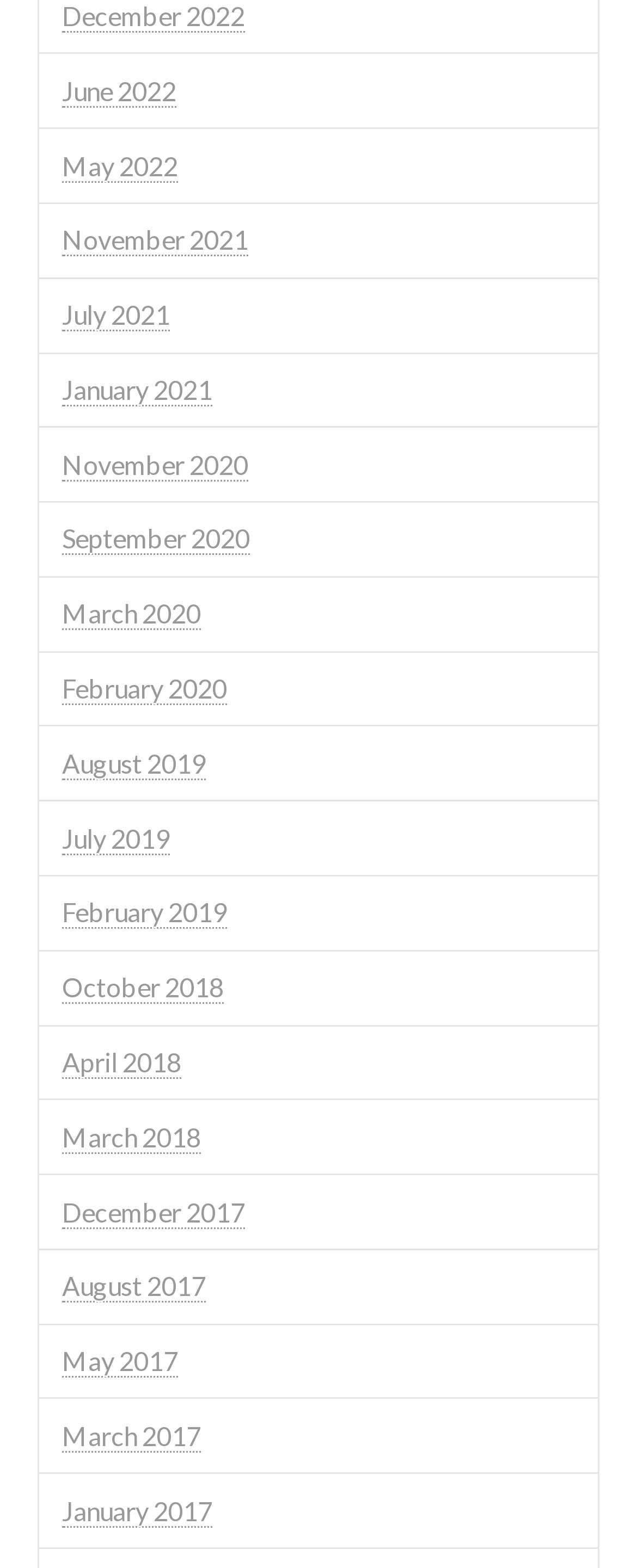Provide a one-word or short-phrase answer to the question:
Are the links listed in chronological order?

Yes